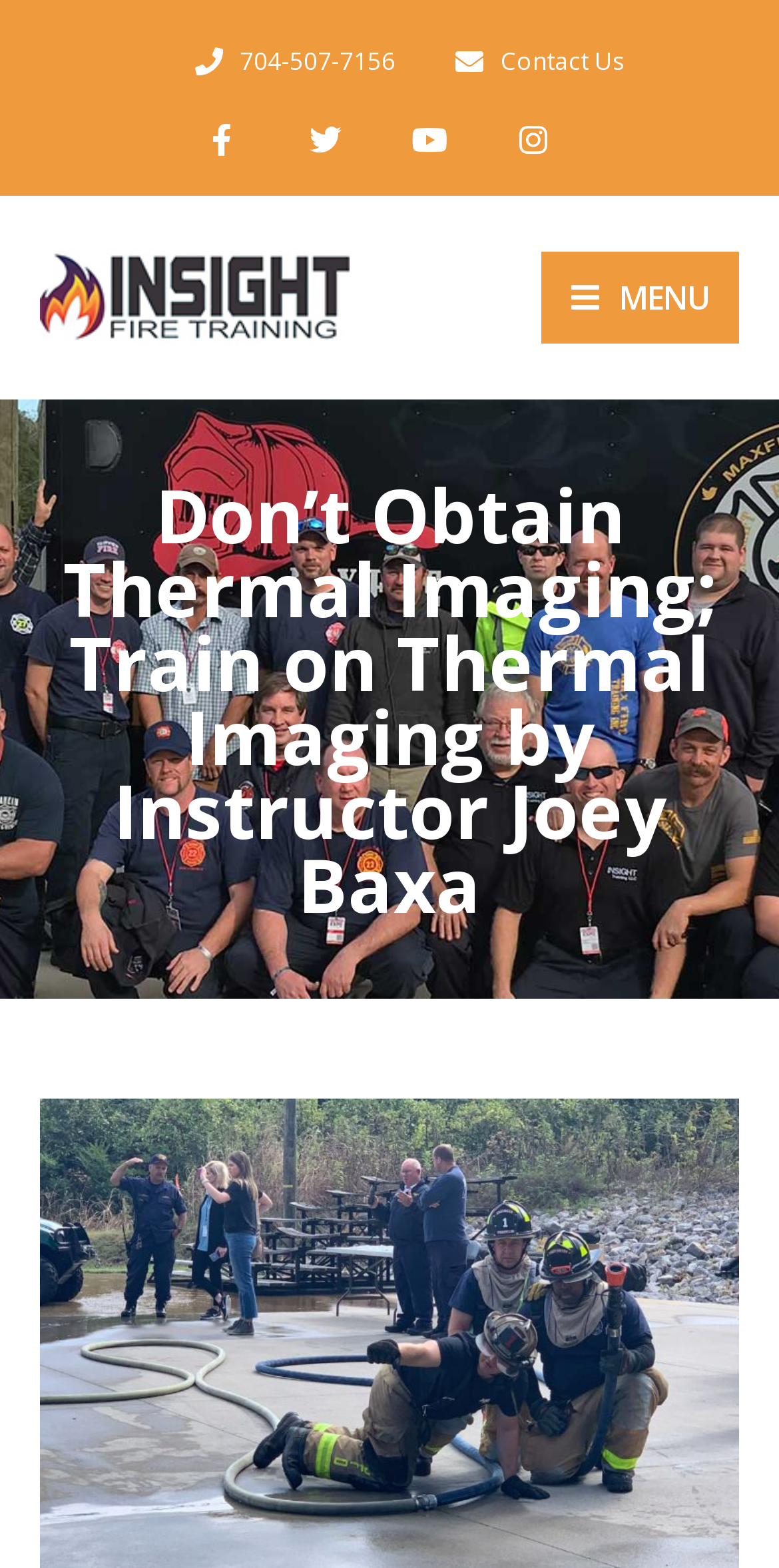Given the element description "704-507-7156" in the screenshot, predict the bounding box coordinates of that UI element.

[0.25, 0.019, 0.508, 0.06]